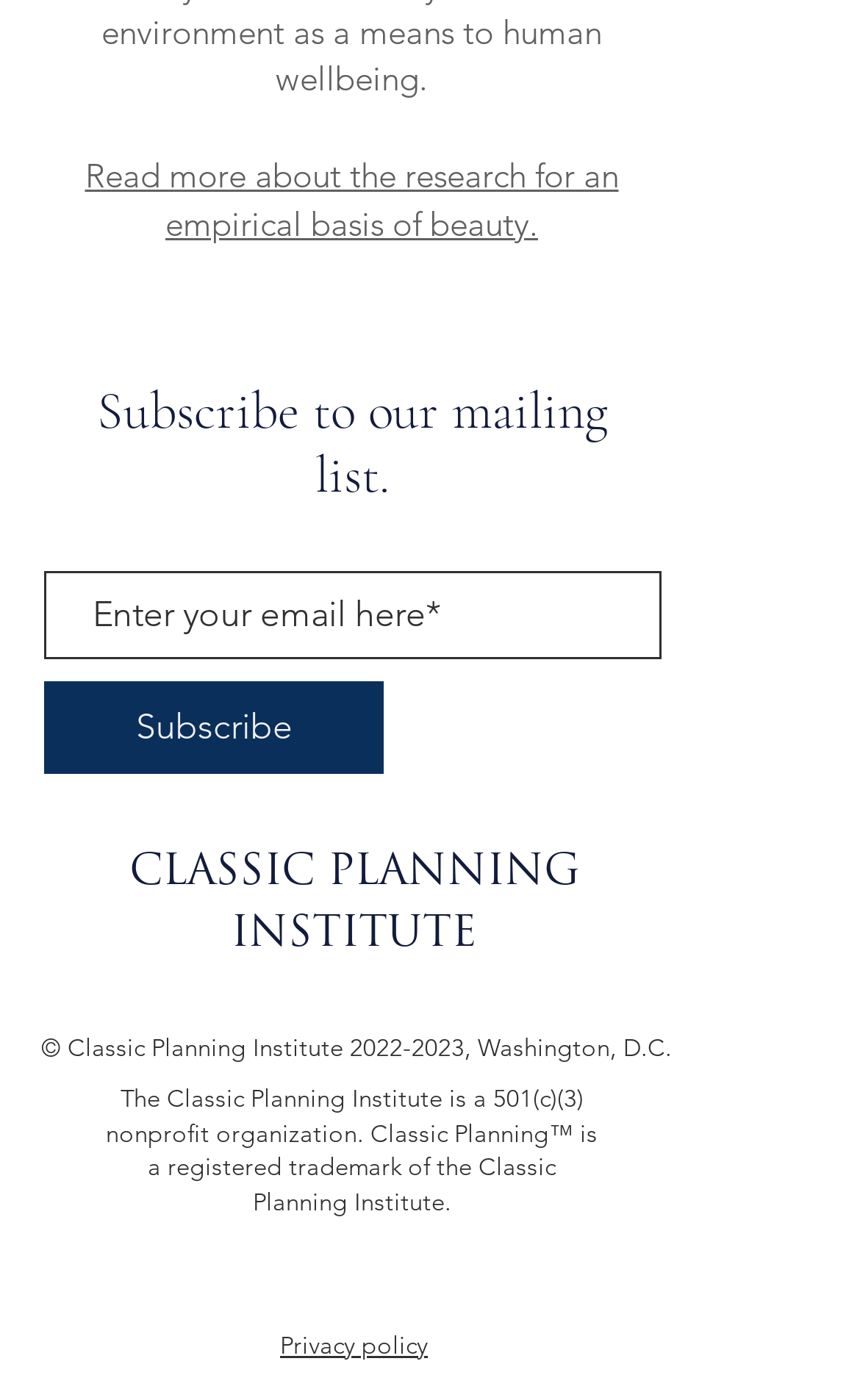Respond with a single word or short phrase to the following question: 
What is the purpose of the textbox?

Enter email